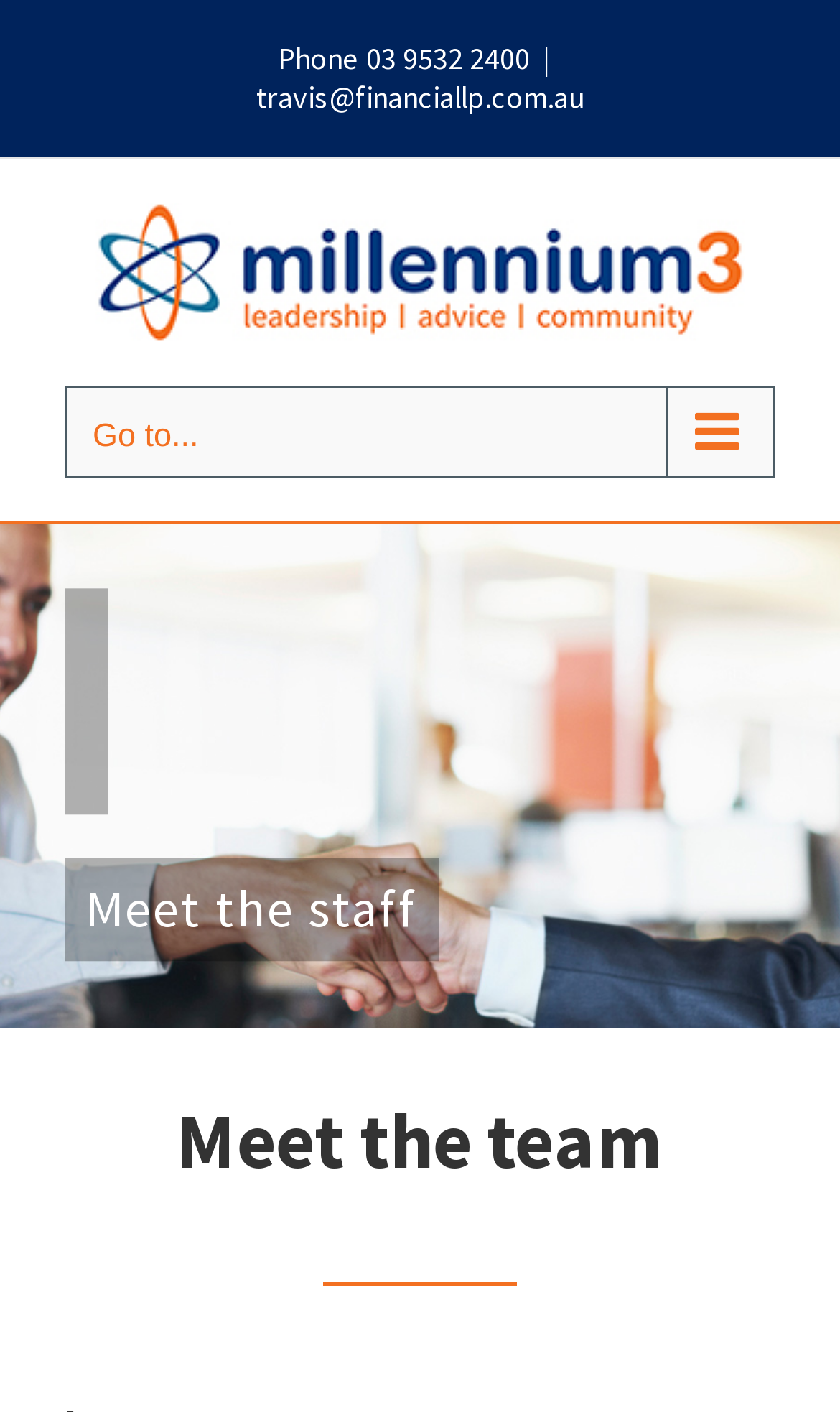What is the topic of the section with the heading 'Meet the staff'?
We need a detailed and exhaustive answer to the question. Please elaborate.

I found the heading element with the content 'Meet the staff' which has a bounding box coordinate of [0.103, 0.622, 0.497, 0.666]. The heading is followed by another heading 'Meet the team', so I inferred that the section is about introducing the team members.